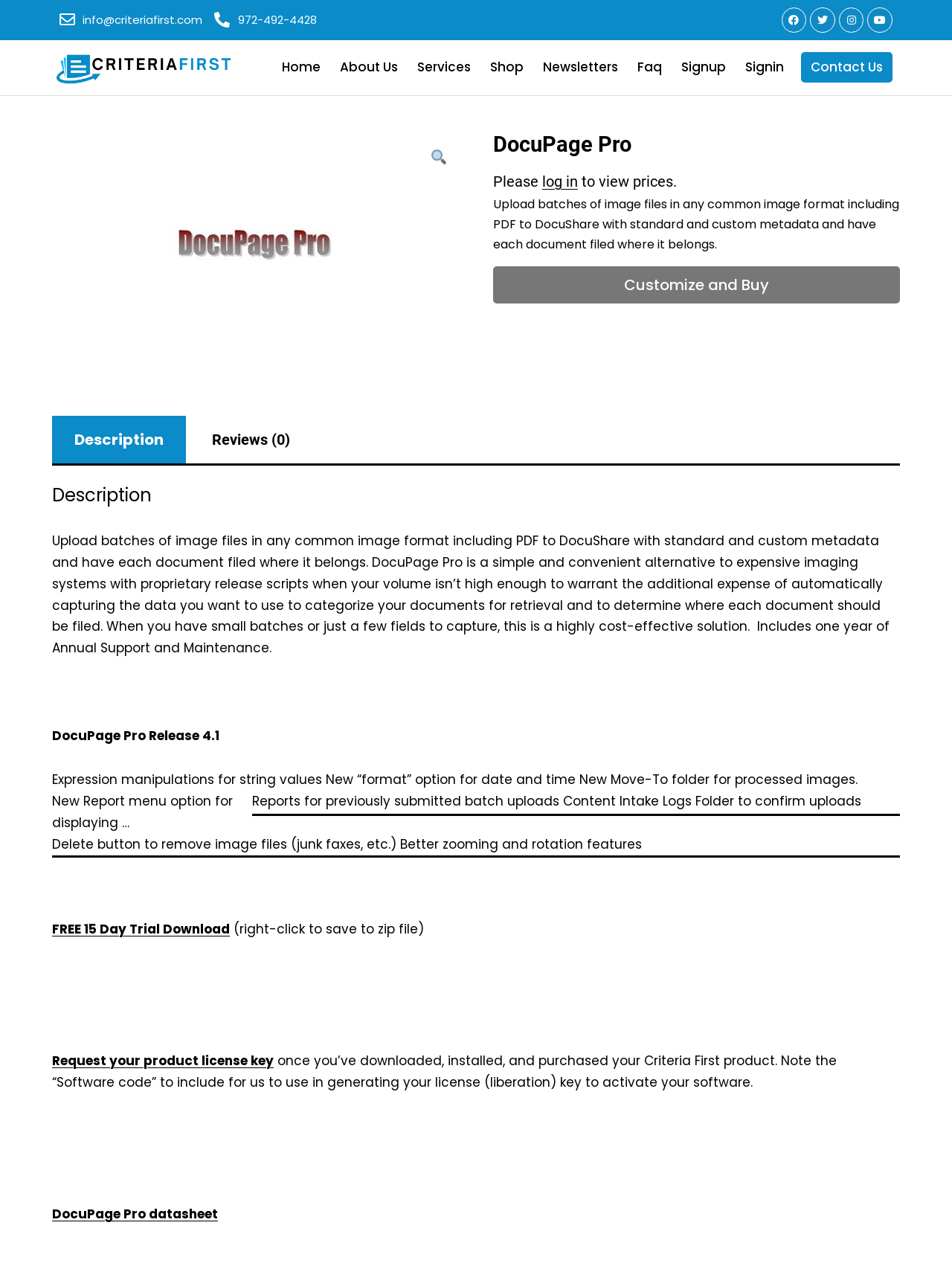Determine the bounding box coordinates of the clickable region to follow the instruction: "Click the 'DocuPage Pro datasheet' link".

[0.055, 0.952, 0.229, 0.966]